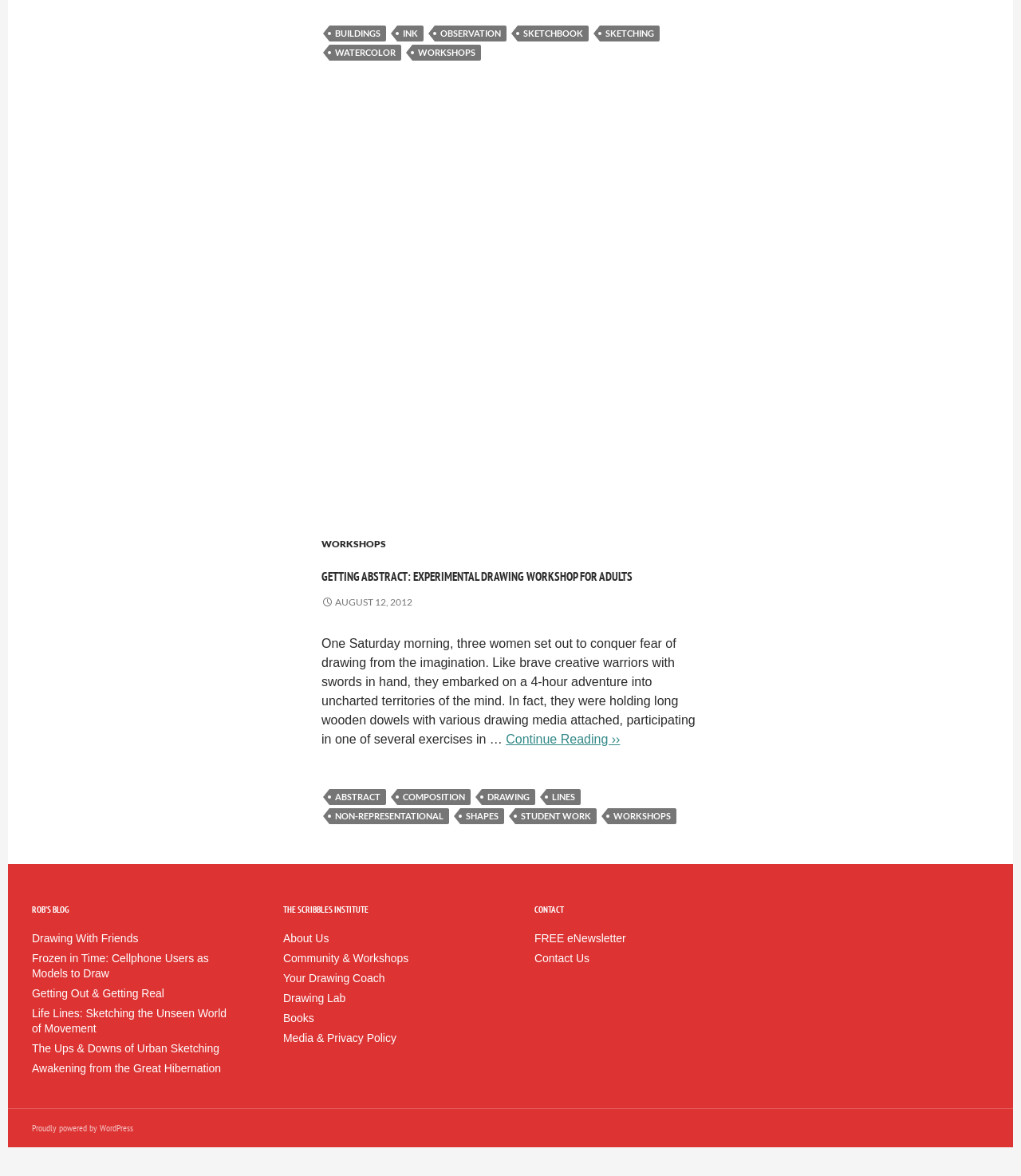Given the element description: "shapes", predict the bounding box coordinates of this UI element. The coordinates must be four float numbers between 0 and 1, given as [left, top, right, bottom].

[0.451, 0.712, 0.494, 0.725]